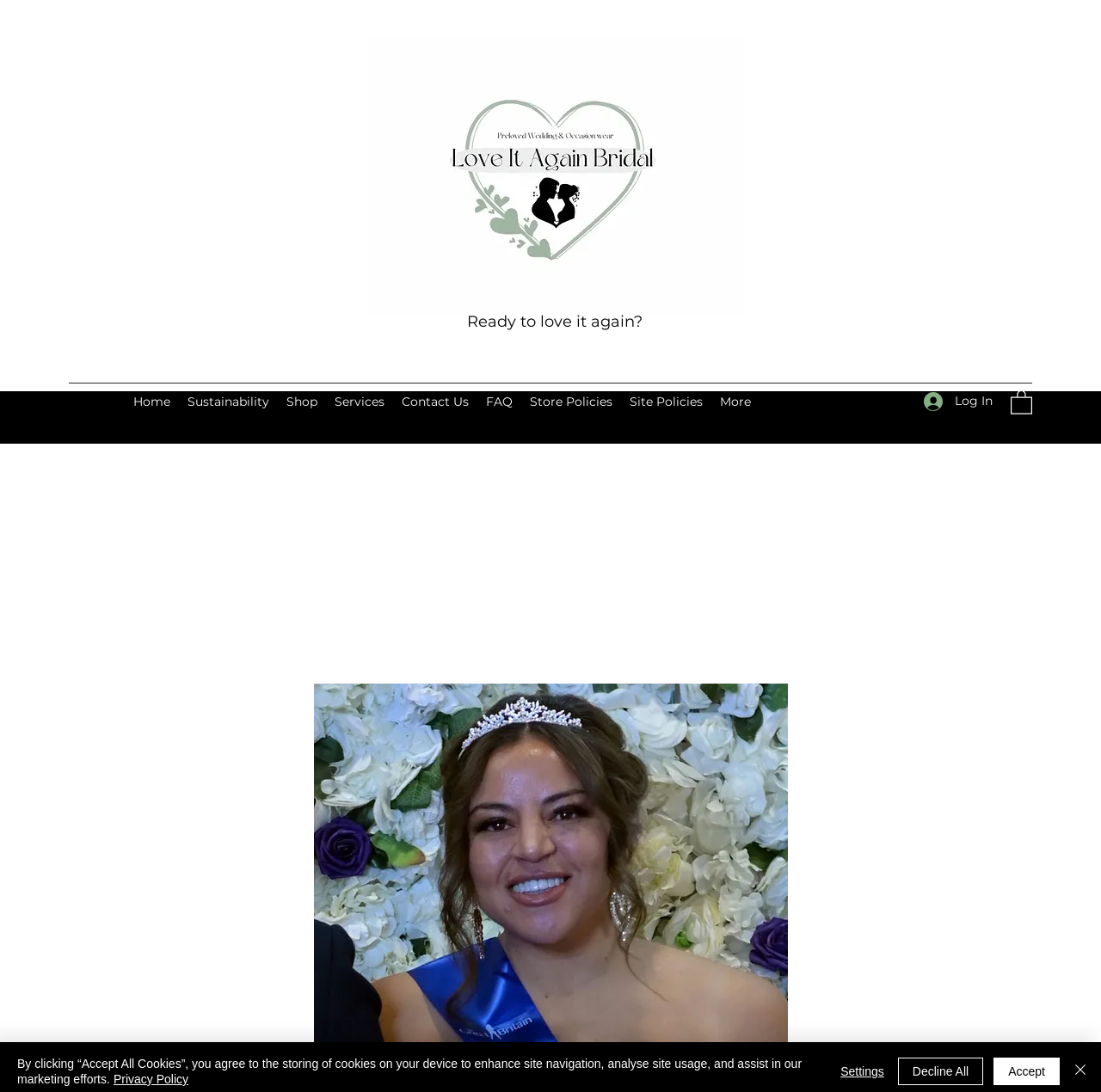Please provide the bounding box coordinate of the region that matches the element description: Decline All. Coordinates should be in the format (top-left x, top-left y, bottom-right x, bottom-right y) and all values should be between 0 and 1.

[0.815, 0.968, 0.893, 0.994]